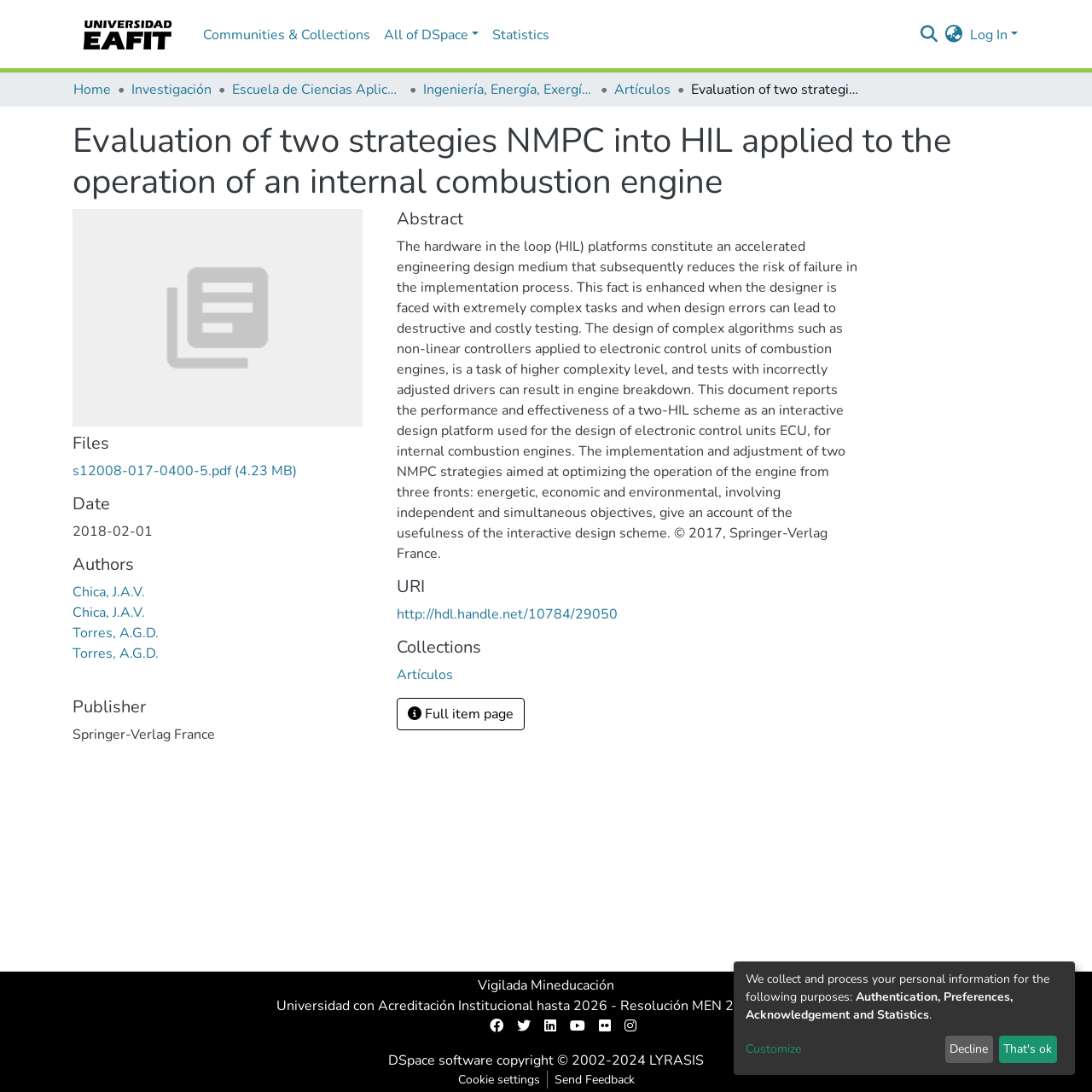Please determine the bounding box coordinates of the element to click on in order to accomplish the following task: "View full item page". Ensure the coordinates are four float numbers ranging from 0 to 1, i.e., [left, top, right, bottom].

[0.363, 0.639, 0.48, 0.669]